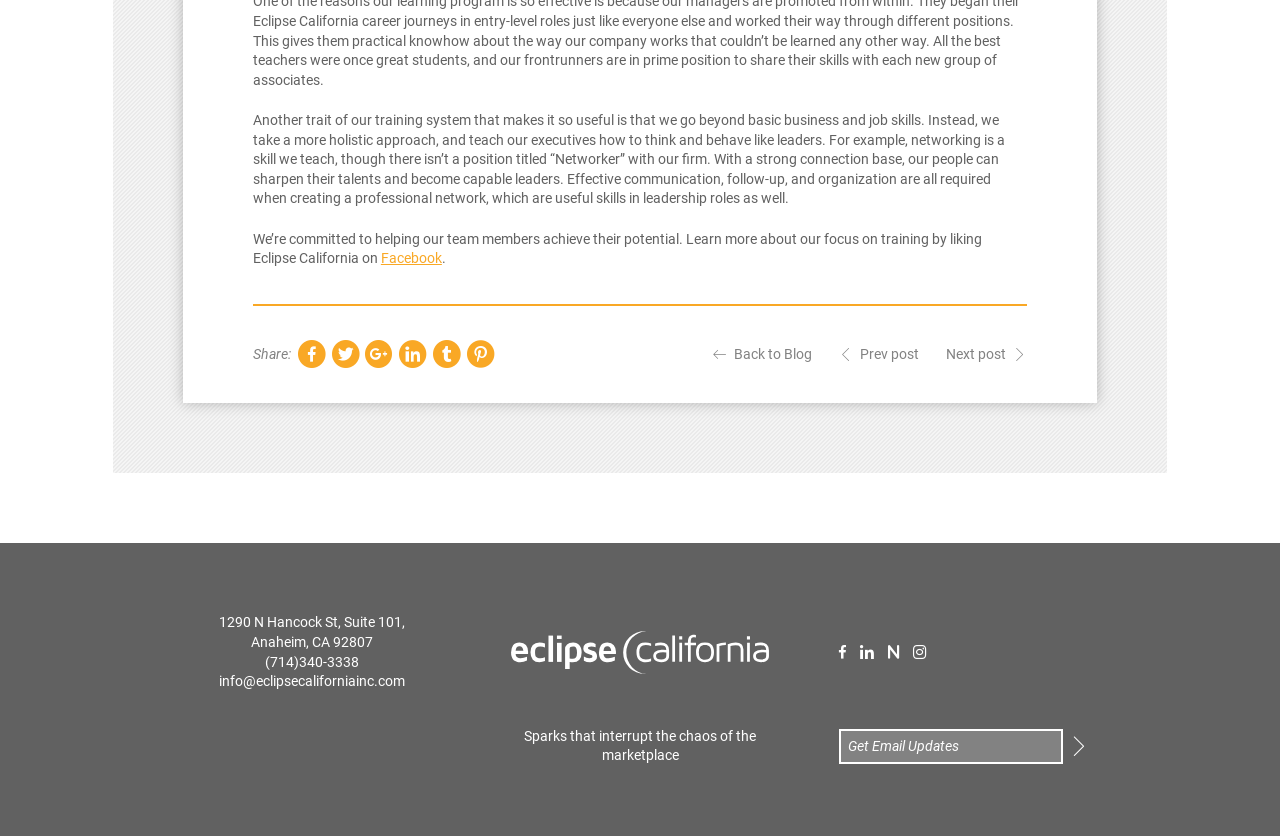Provide the bounding box coordinates for the area that should be clicked to complete the instruction: "Click on Back to Blog".

[0.557, 0.415, 0.634, 0.434]